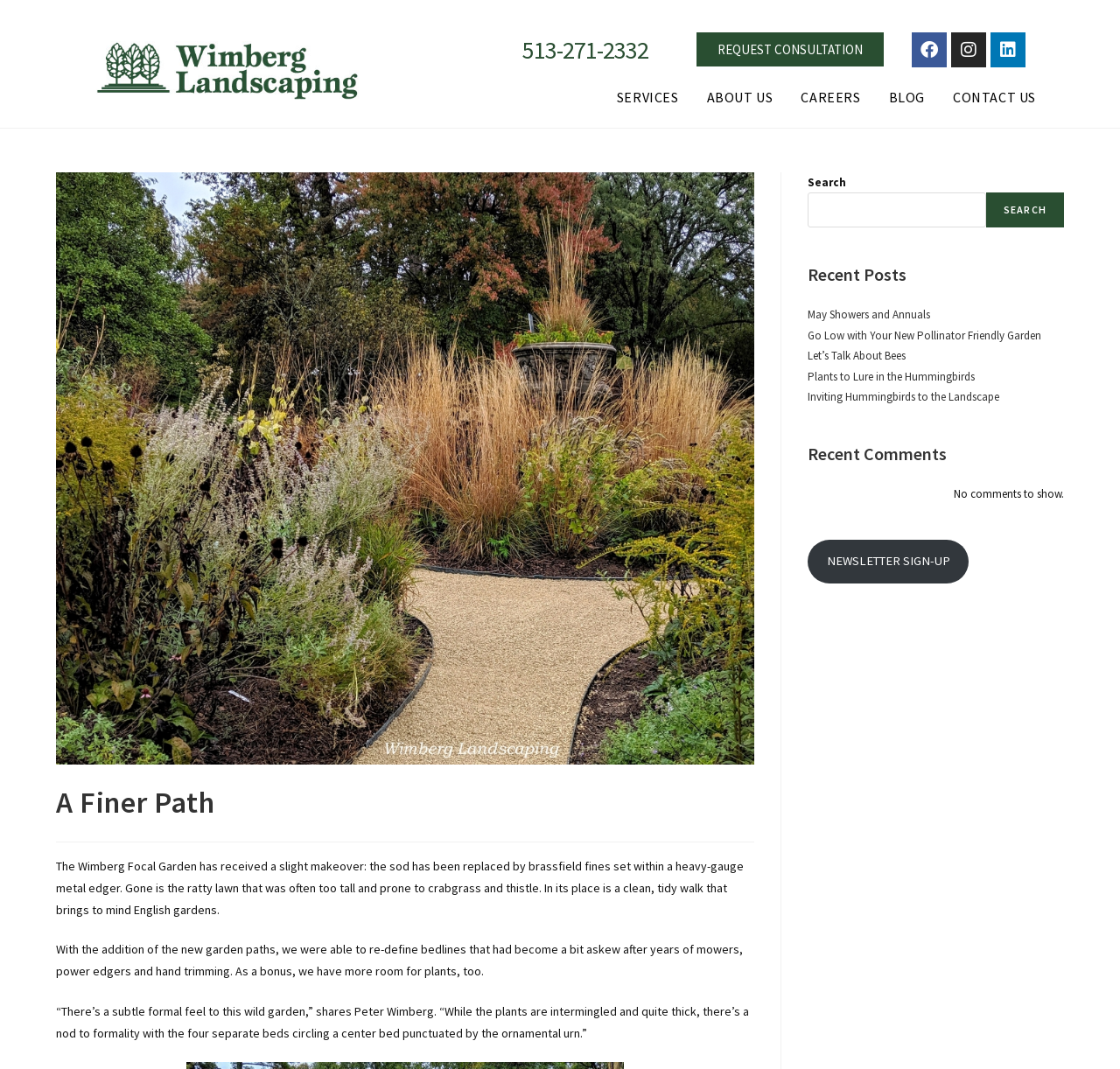Specify the bounding box coordinates of the region I need to click to perform the following instruction: "Click the REQUEST CONSULTATION link". The coordinates must be four float numbers in the range of 0 to 1, i.e., [left, top, right, bottom].

[0.622, 0.03, 0.789, 0.062]